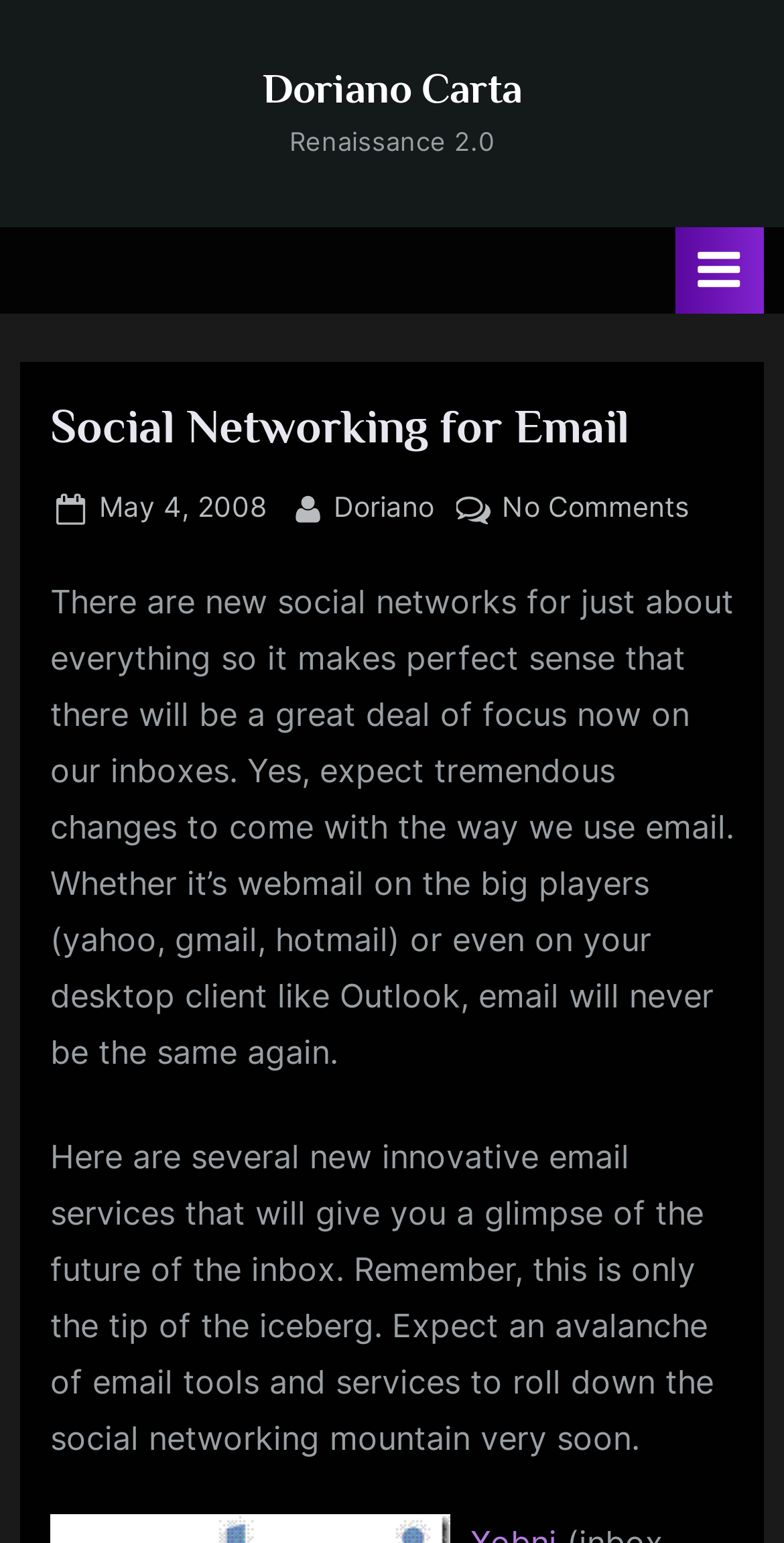Generate the title text from the webpage.

Social Networking for Email